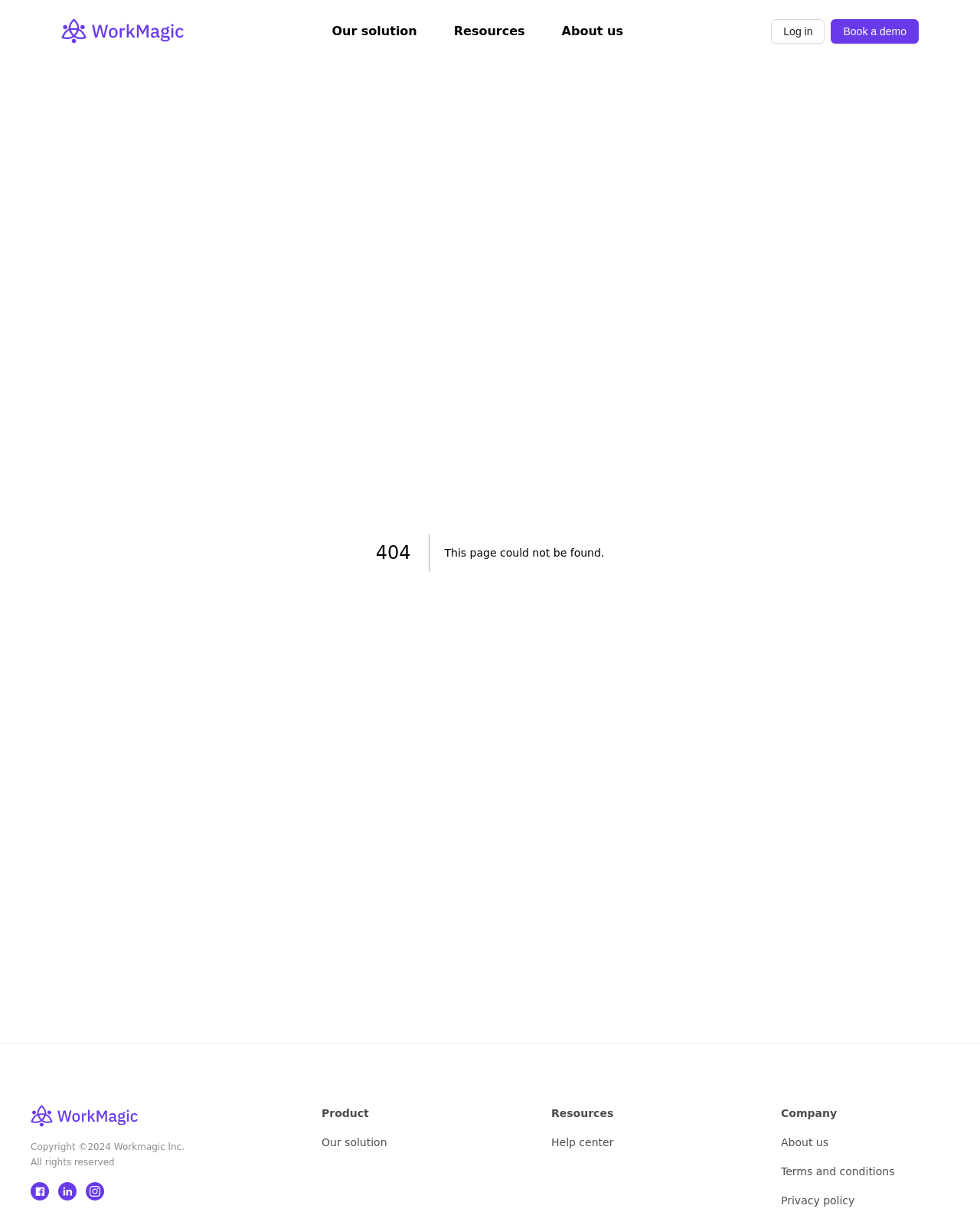Bounding box coordinates are specified in the format (top-left x, top-left y, bottom-right x, bottom-right y). All values are floating point numbers bounded between 0 and 1. Please provide the bounding box coordinate of the region this sentence describes: alt="logo"

[0.088, 0.965, 0.106, 0.98]